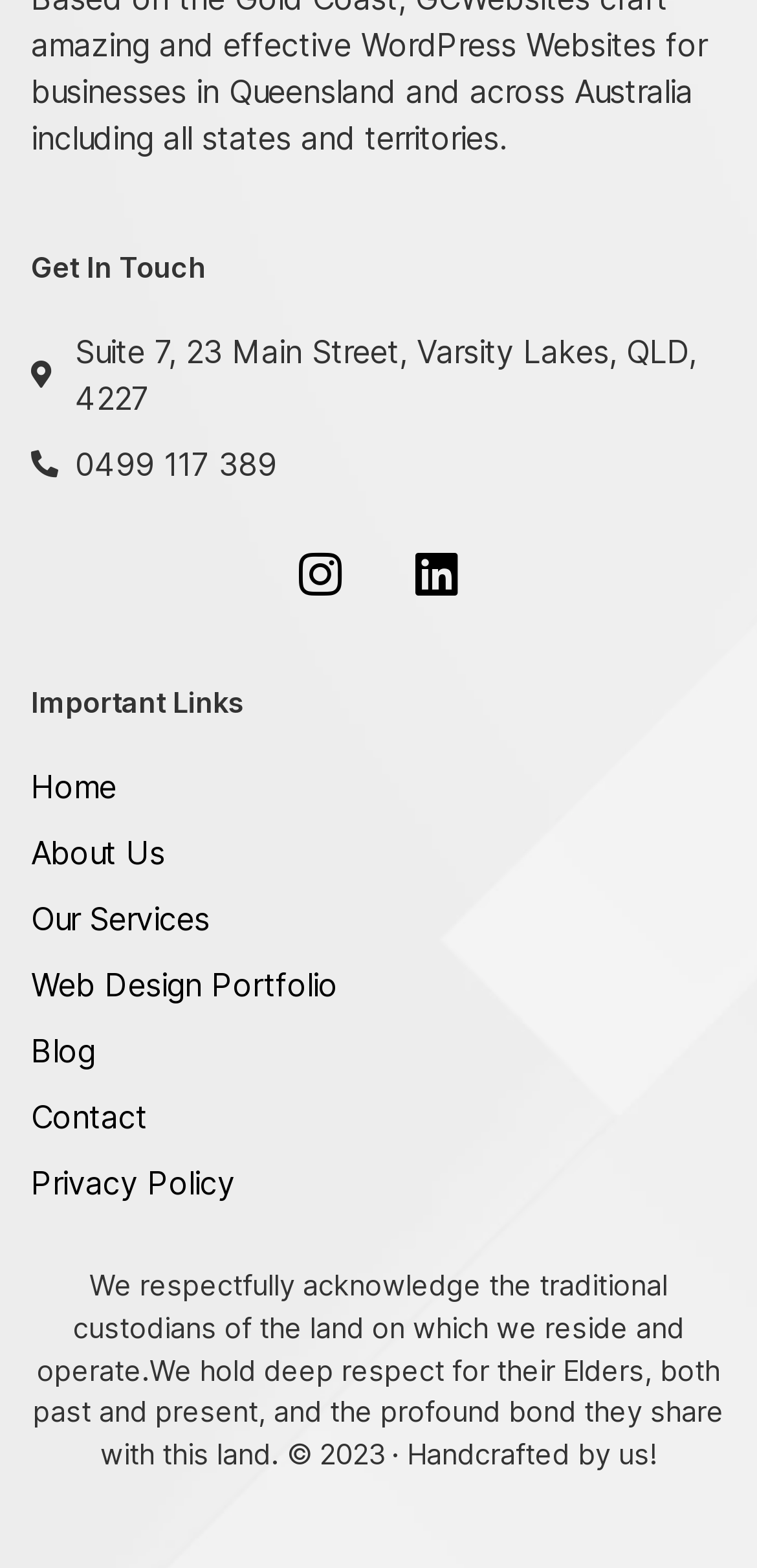How many links are in the 'Important Links' section?
Answer the question in a detailed and comprehensive manner.

I counted the number of links under the 'Important Links' heading, which are 'Home', 'About Us', 'Our Services', 'Web Design Portfolio', 'Blog', 'Contact', and 'Privacy Policy', totaling 7 links.